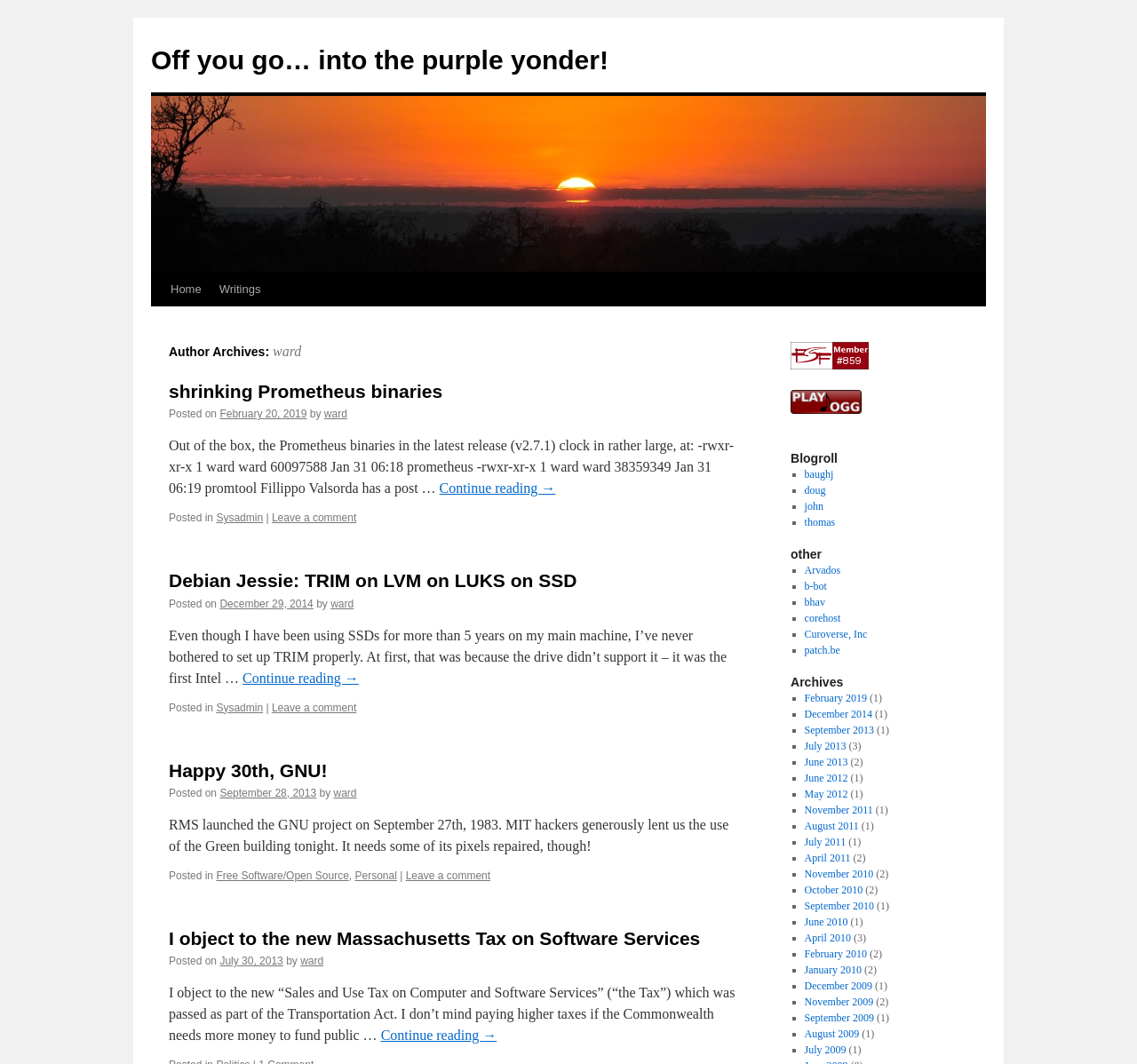Can you find the bounding box coordinates for the element to click on to achieve the instruction: "Read the 'shrinking Prometheus binaries' article"?

[0.148, 0.356, 0.648, 0.379]